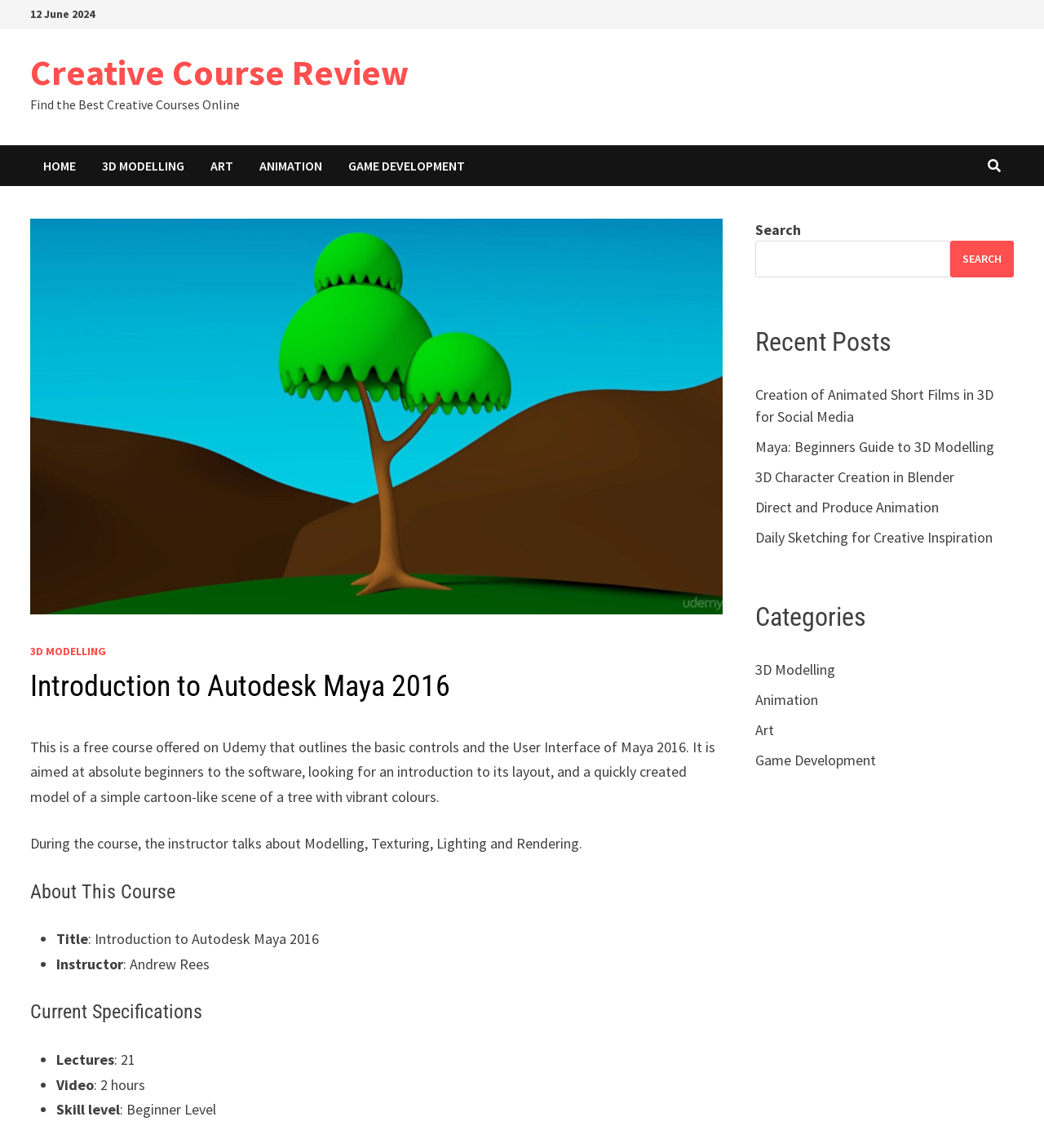Identify the coordinates of the bounding box for the element that must be clicked to accomplish the instruction: "Read the review of 'Introduction to Autodesk Maya 2016' course".

[0.029, 0.581, 0.692, 0.615]